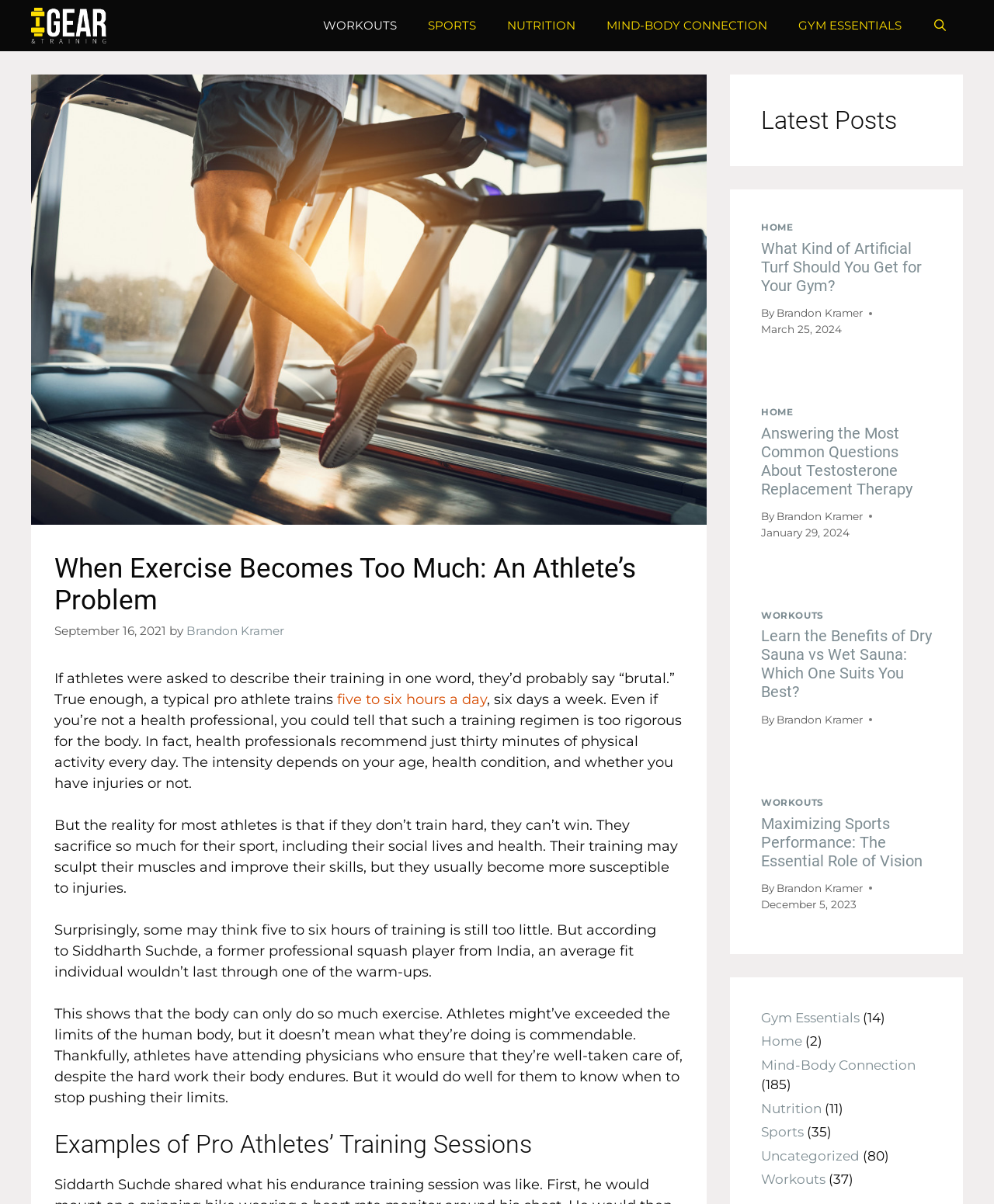Given the element description Add to Cart, specify the bounding box coordinates of the corresponding UI element in the format (top-left x, top-left y, bottom-right x, bottom-right y). All values must be between 0 and 1.

None